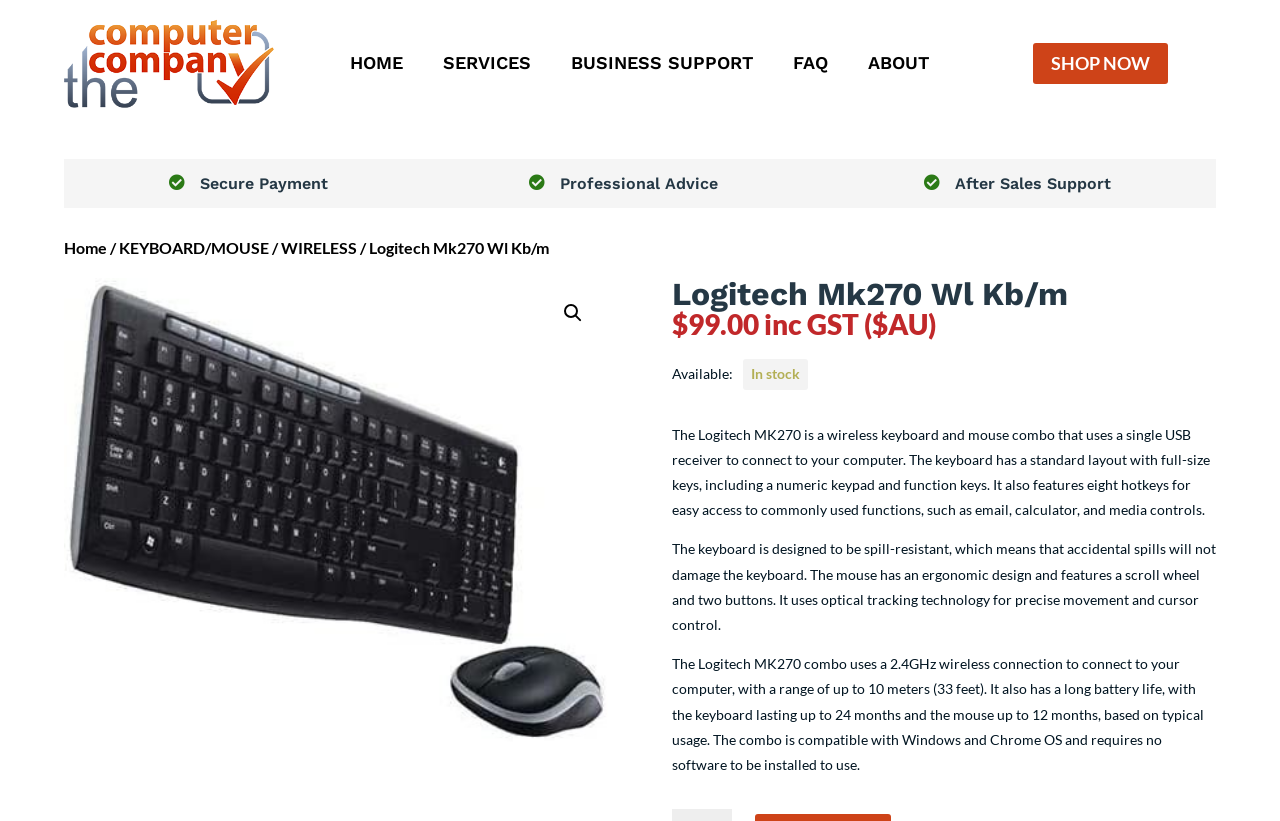Is the keyboard spill-resistant?
From the details in the image, answer the question comprehensively.

I found this information by reading the product description, which states that the keyboard is designed to be spill-resistant, which means that accidental spills will not damage the keyboard.